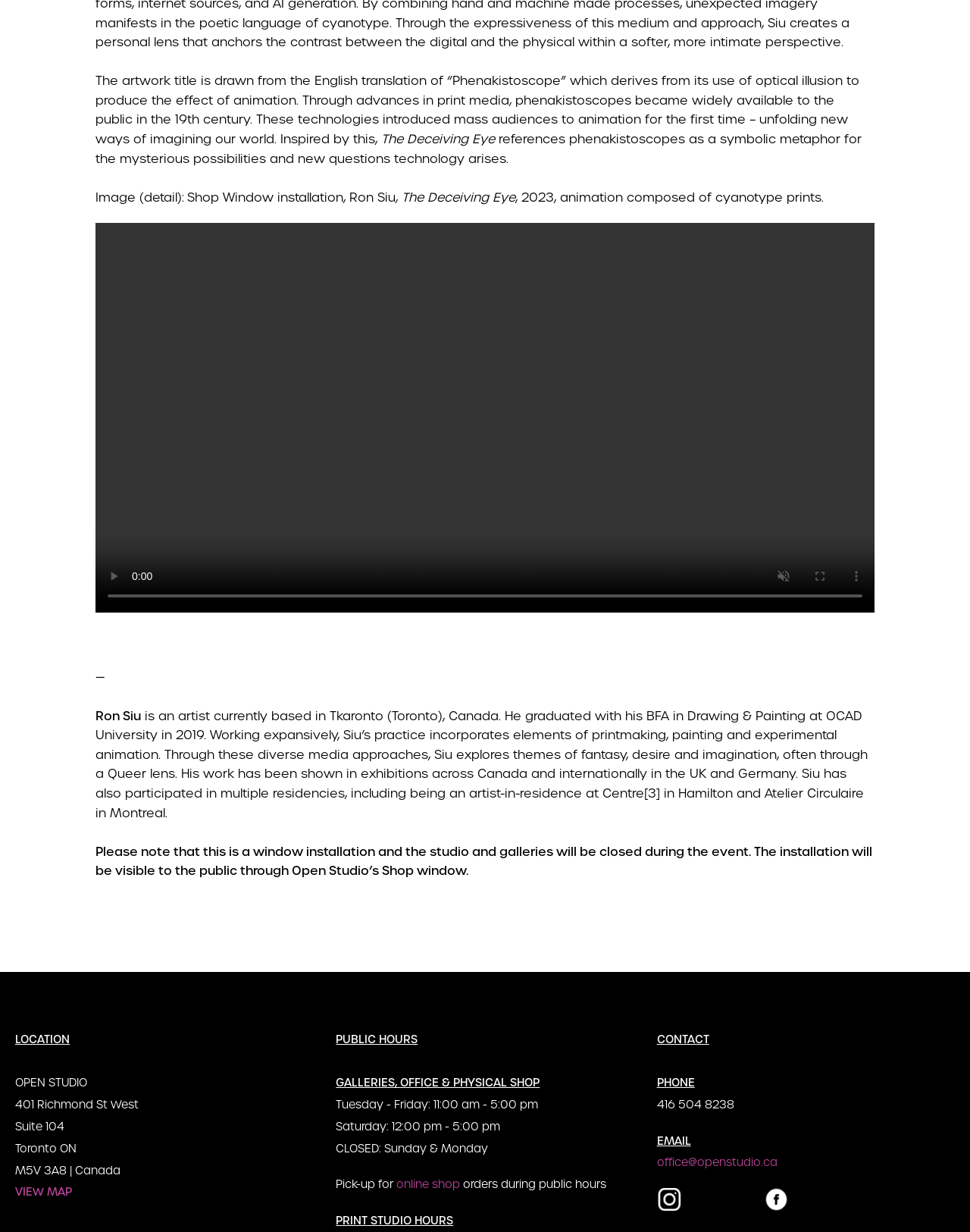Please respond in a single word or phrase: 
Where is the Open Studio located?

401 Richmond St West, Toronto ON, Canada